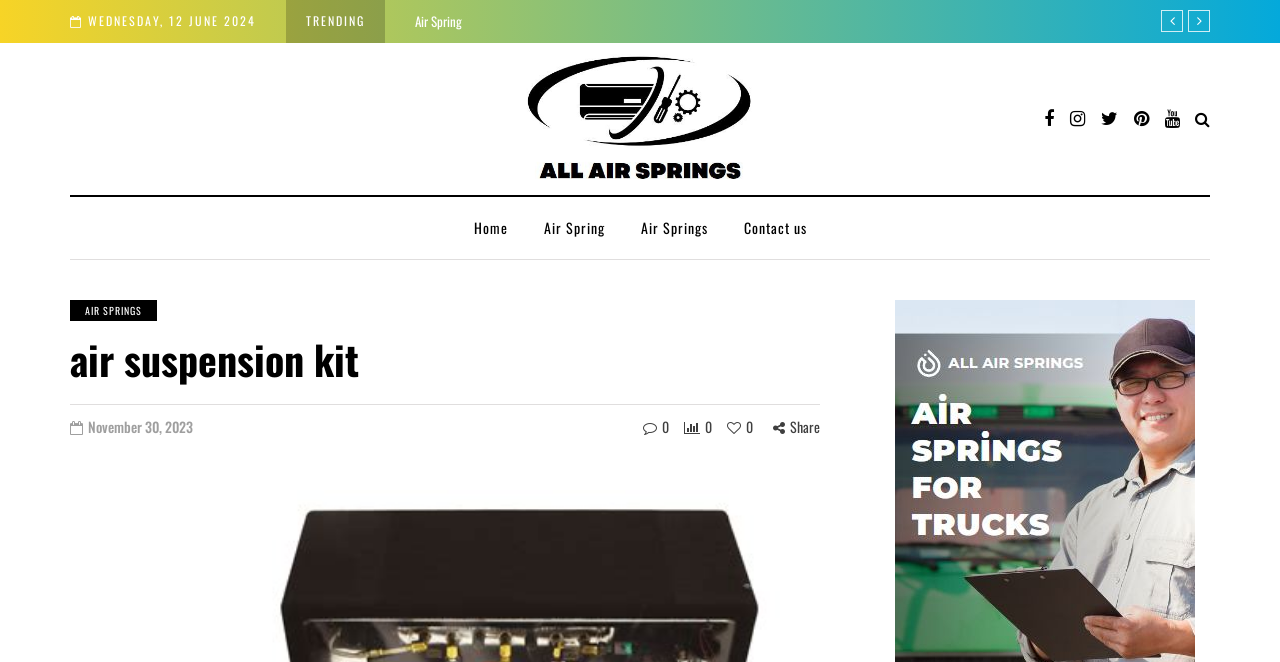What is the purpose of the toggle button at the top right of the webpage?
Using the image, answer in one word or phrase.

Search toggle